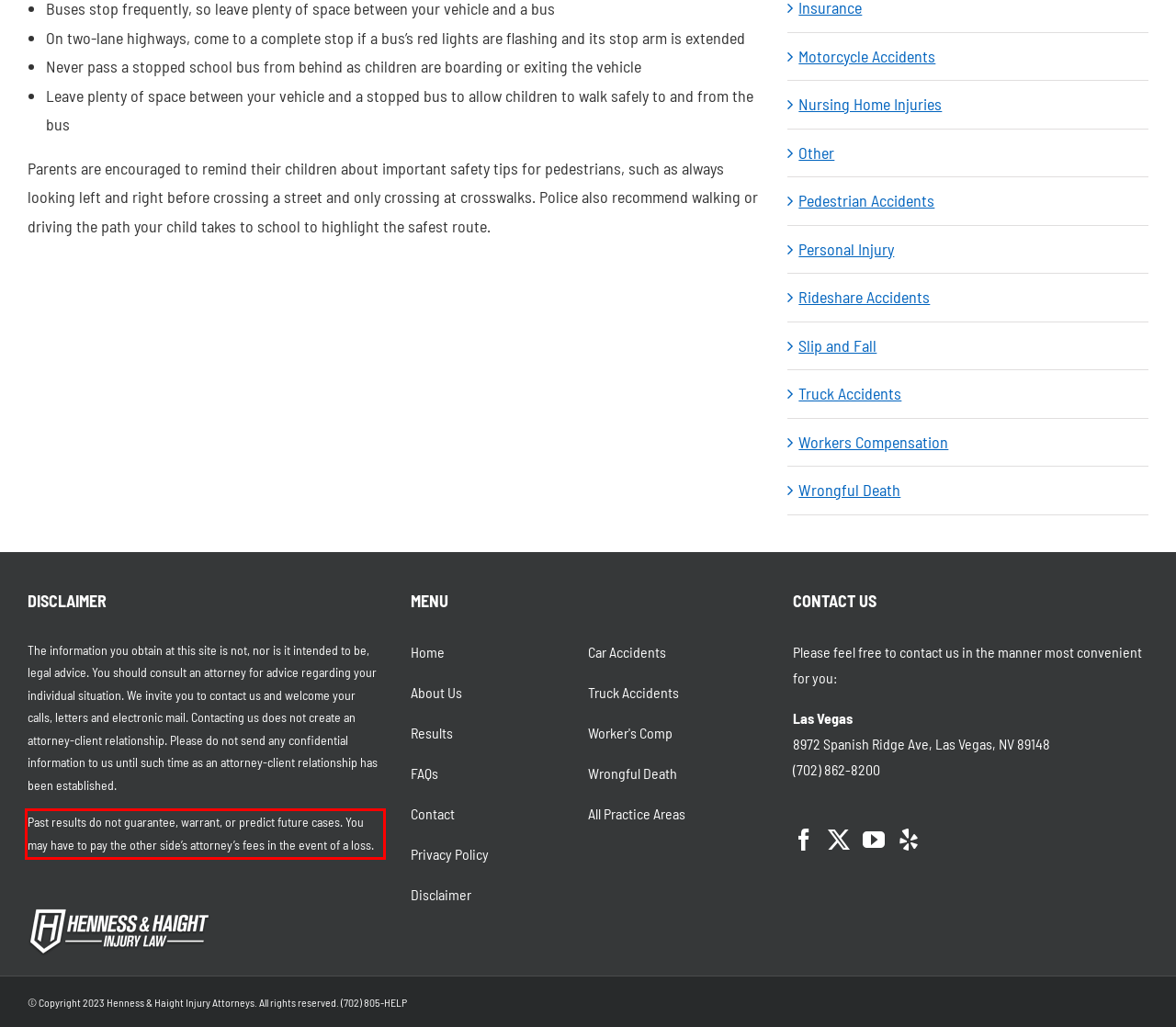Using OCR, extract the text content found within the red bounding box in the given webpage screenshot.

Past results do not guarantee, warrant, or predict future cases. You may have to pay the other side’s attorney’s fees in the event of a loss.